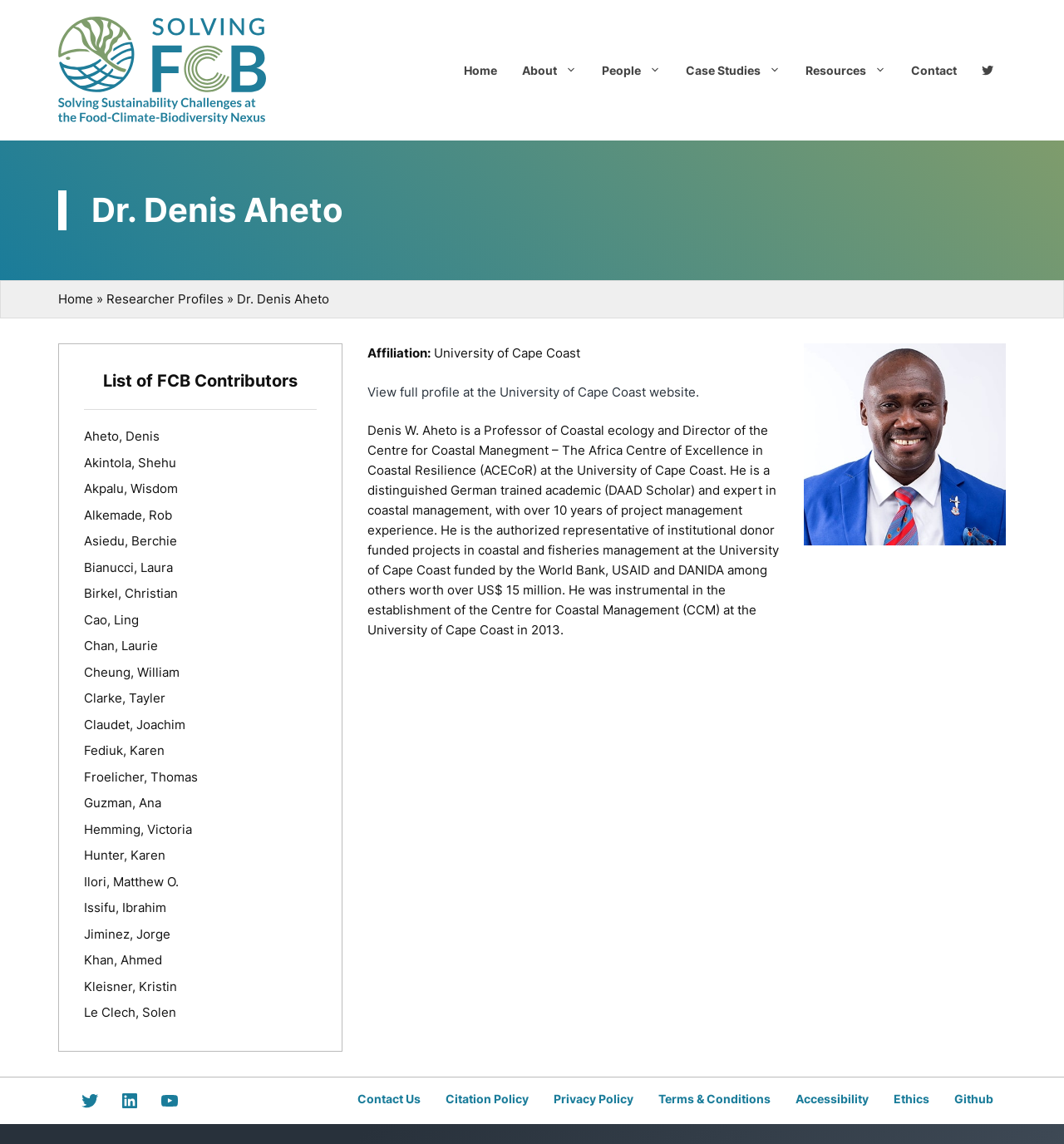Locate the bounding box coordinates of the area to click to fulfill this instruction: "Contact Us". The bounding box should be presented as four float numbers between 0 and 1, in the order [left, top, right, bottom].

[0.324, 0.949, 0.407, 0.975]